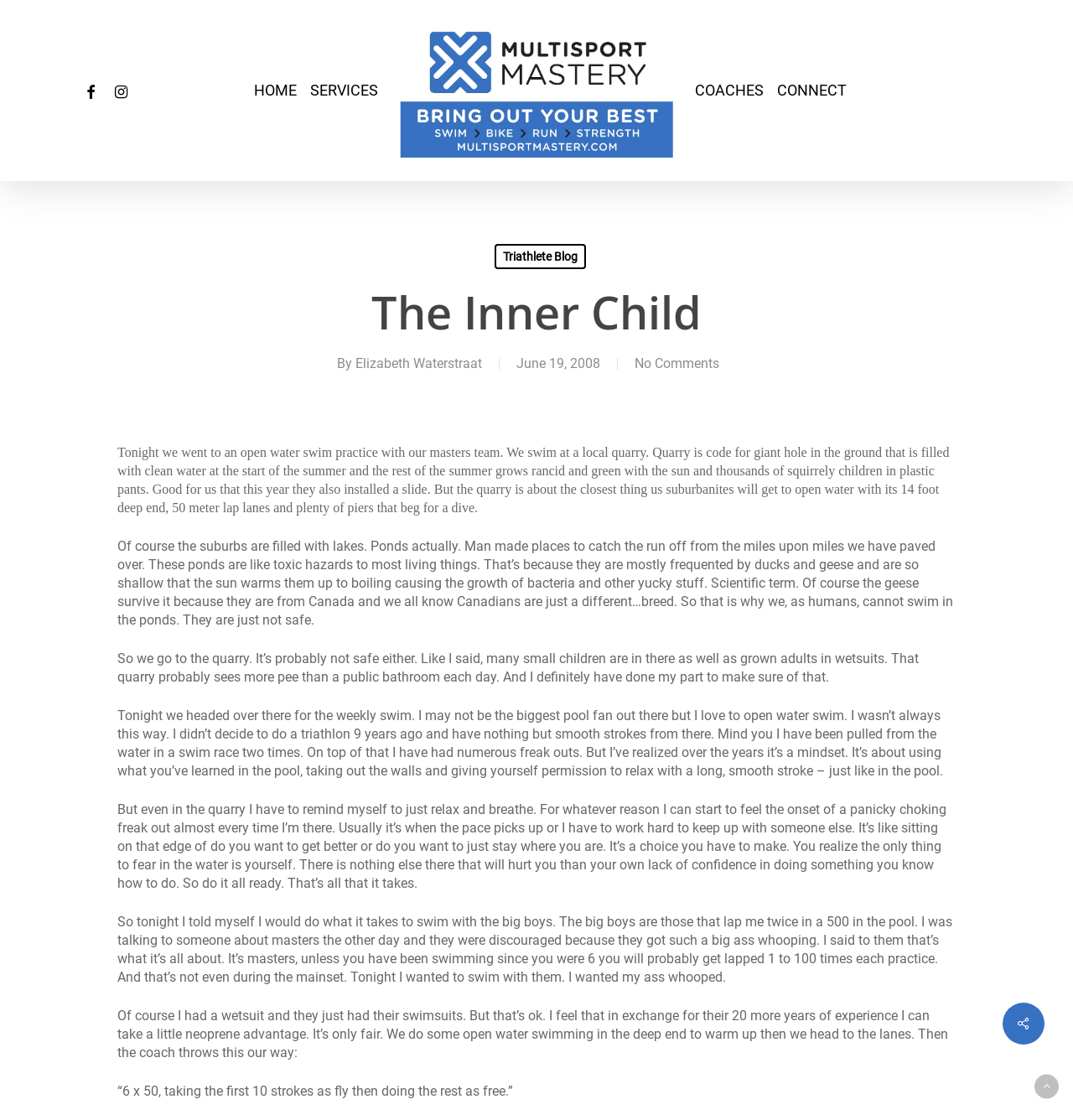Please indicate the bounding box coordinates for the clickable area to complete the following task: "Contact us". The coordinates should be specified as four float numbers between 0 and 1, i.e., [left, top, right, bottom].

None